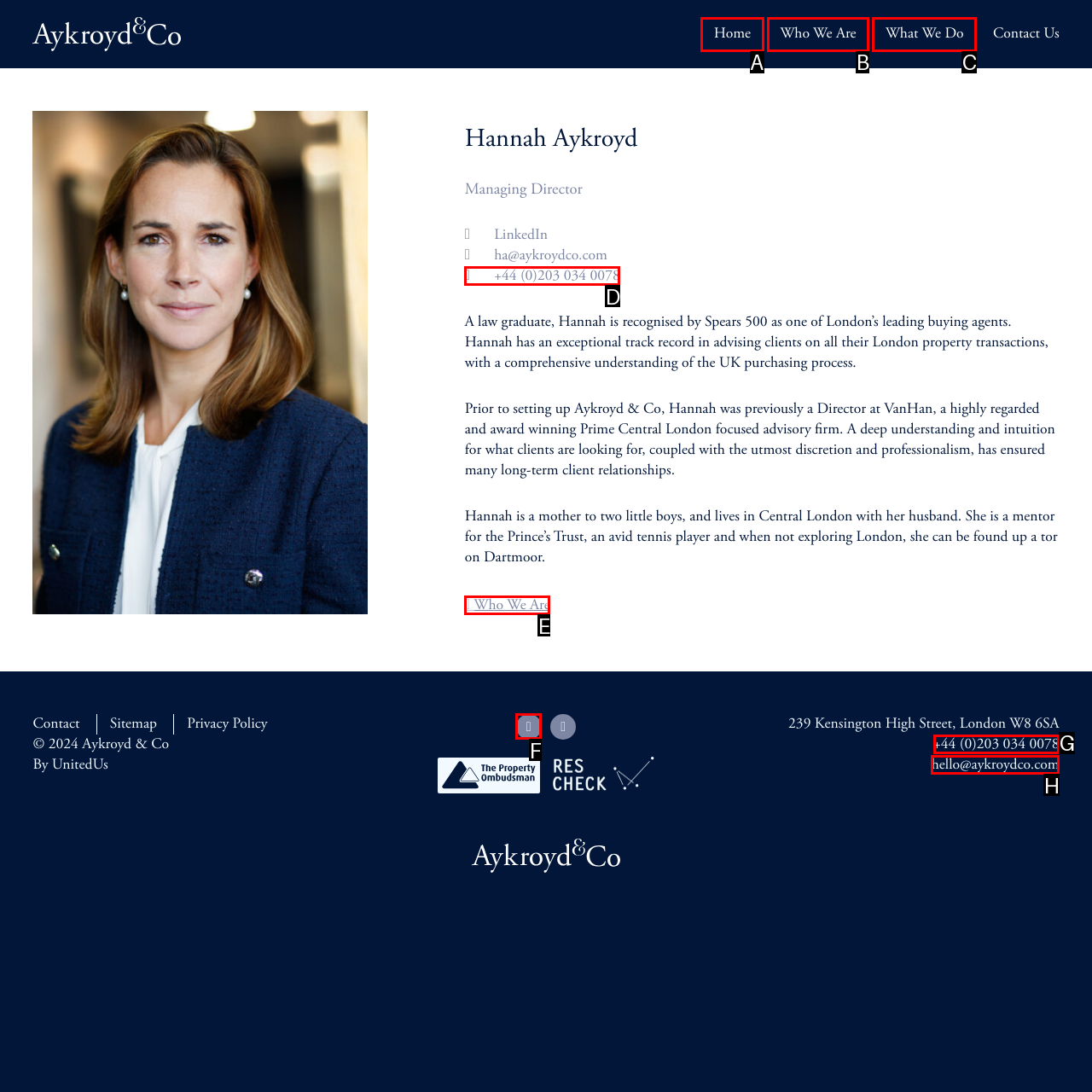Identify the HTML element to click to fulfill this task: Call Aykroyd & Co
Answer with the letter from the given choices.

G